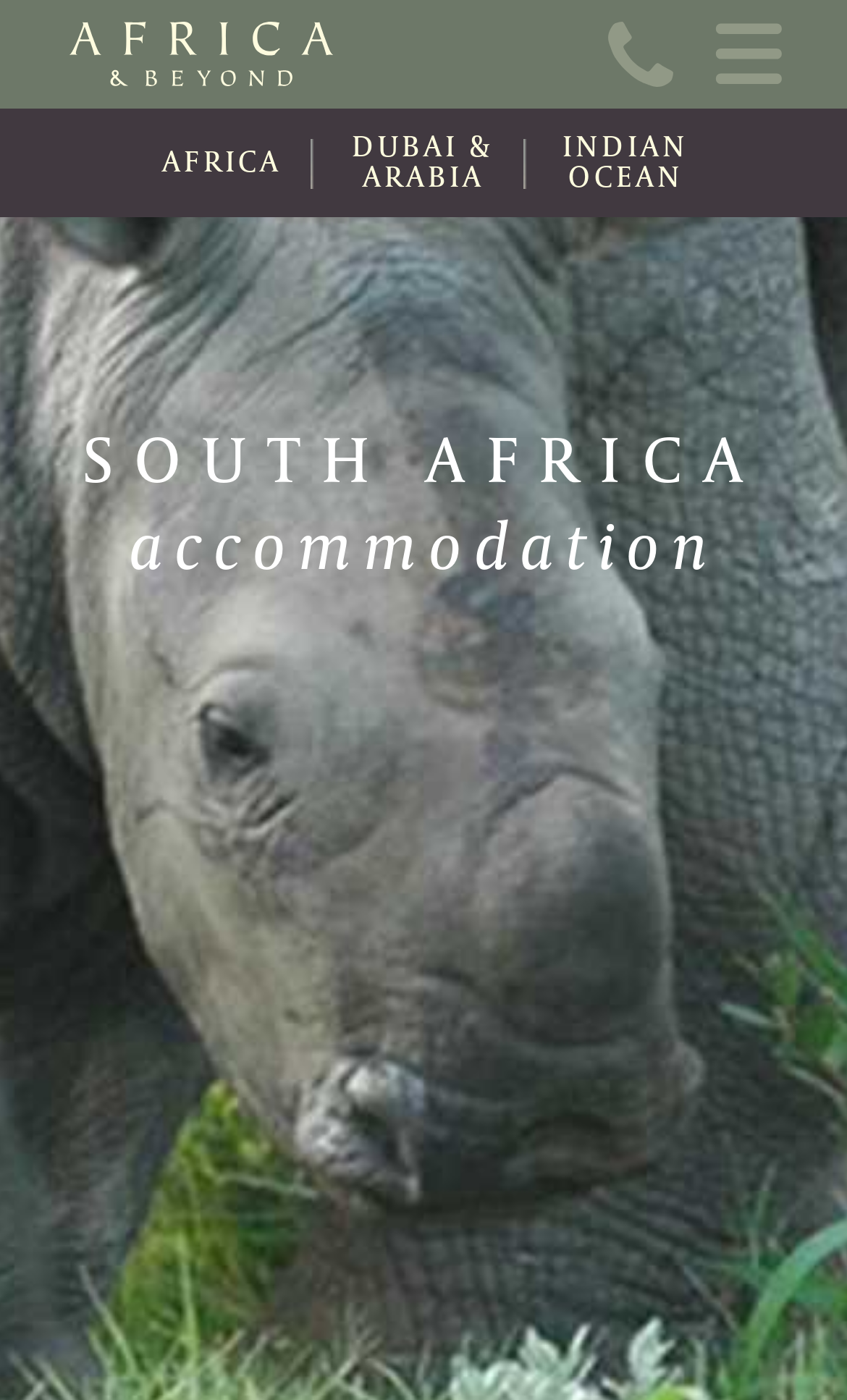Identify the bounding box coordinates for the UI element described as follows: About Mer. Use the format (top-left x, top-left y, bottom-right x, bottom-right y) and ensure all values are floating point numbers between 0 and 1.

None